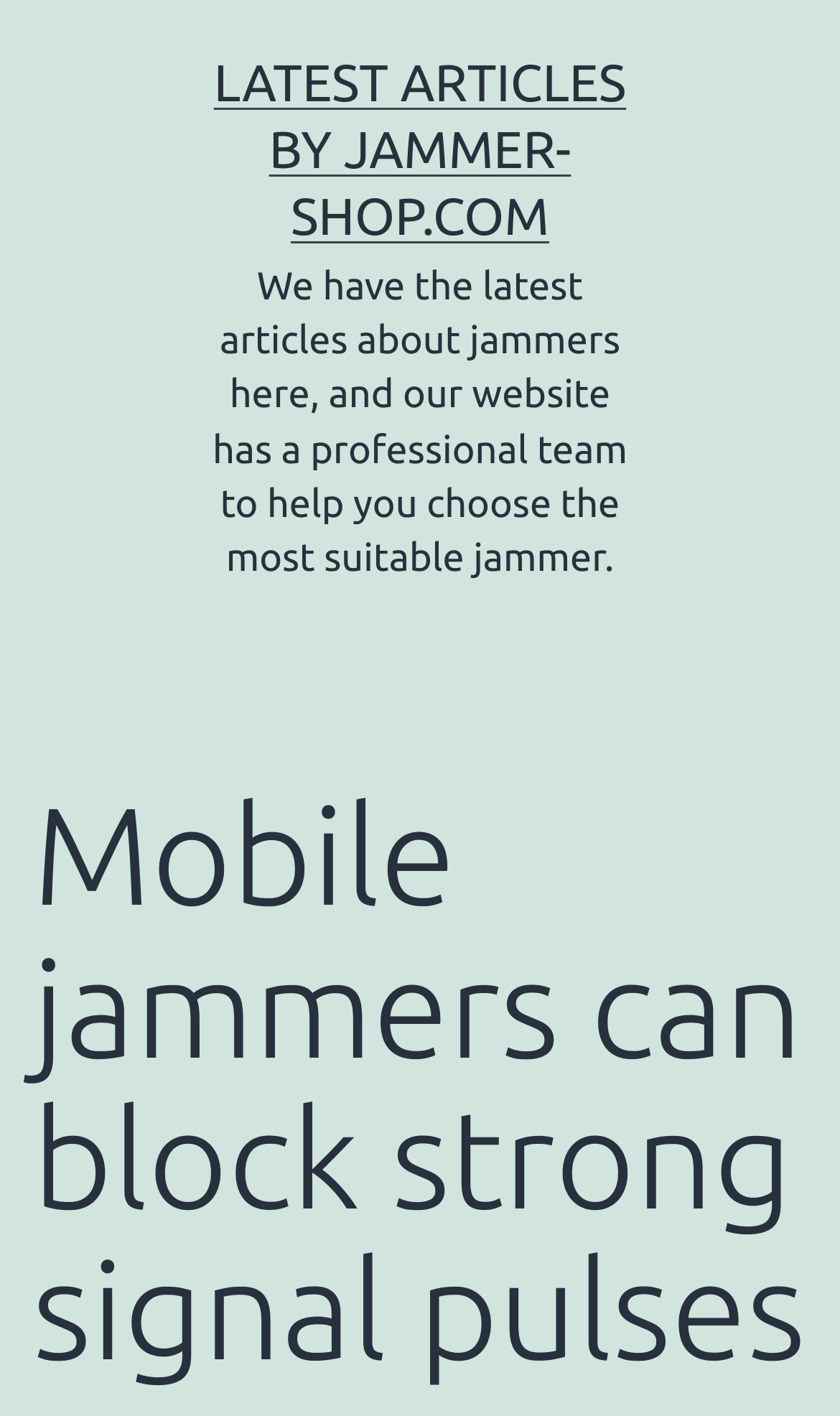Determine which piece of text is the heading of the webpage and provide it.

Mobile jammers can block strong signal pulses